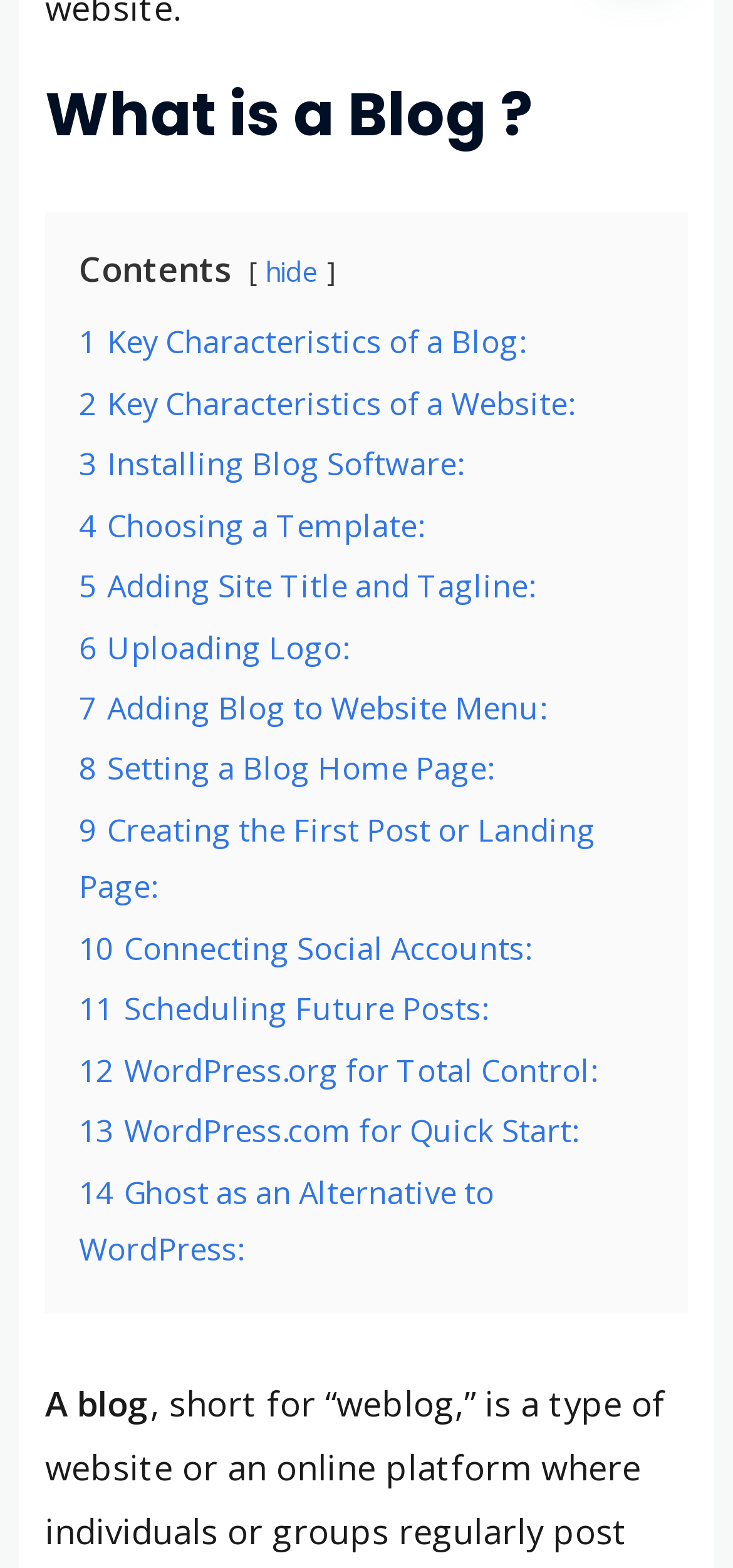Give a one-word or one-phrase response to the question: 
How many steps are involved in setting up a blog?

14